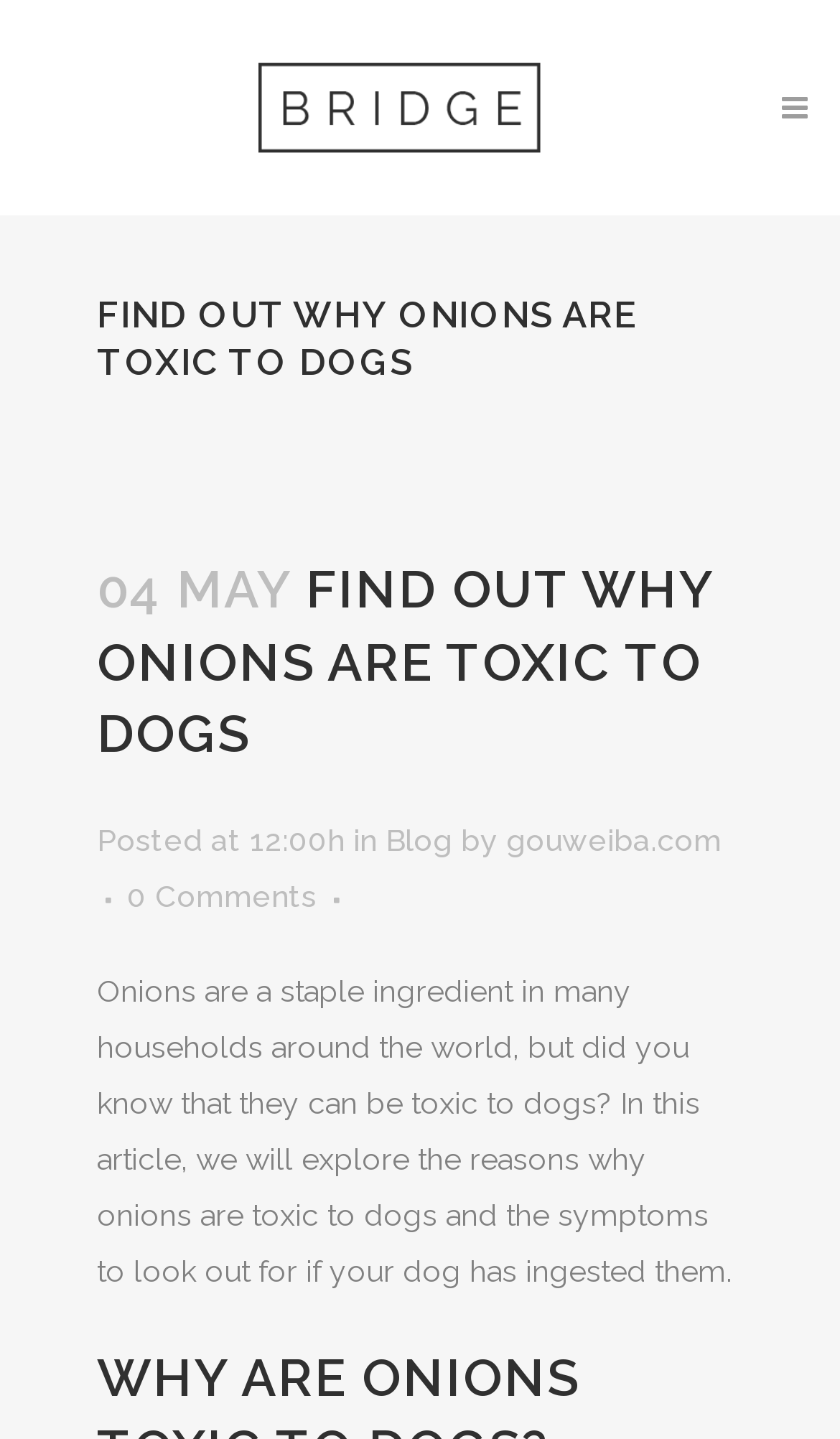Find the bounding box coordinates for the HTML element described as: "alt="Logo"". The coordinates should consist of four float values between 0 and 1, i.e., [left, top, right, bottom].

[0.307, 0.015, 0.693, 0.135]